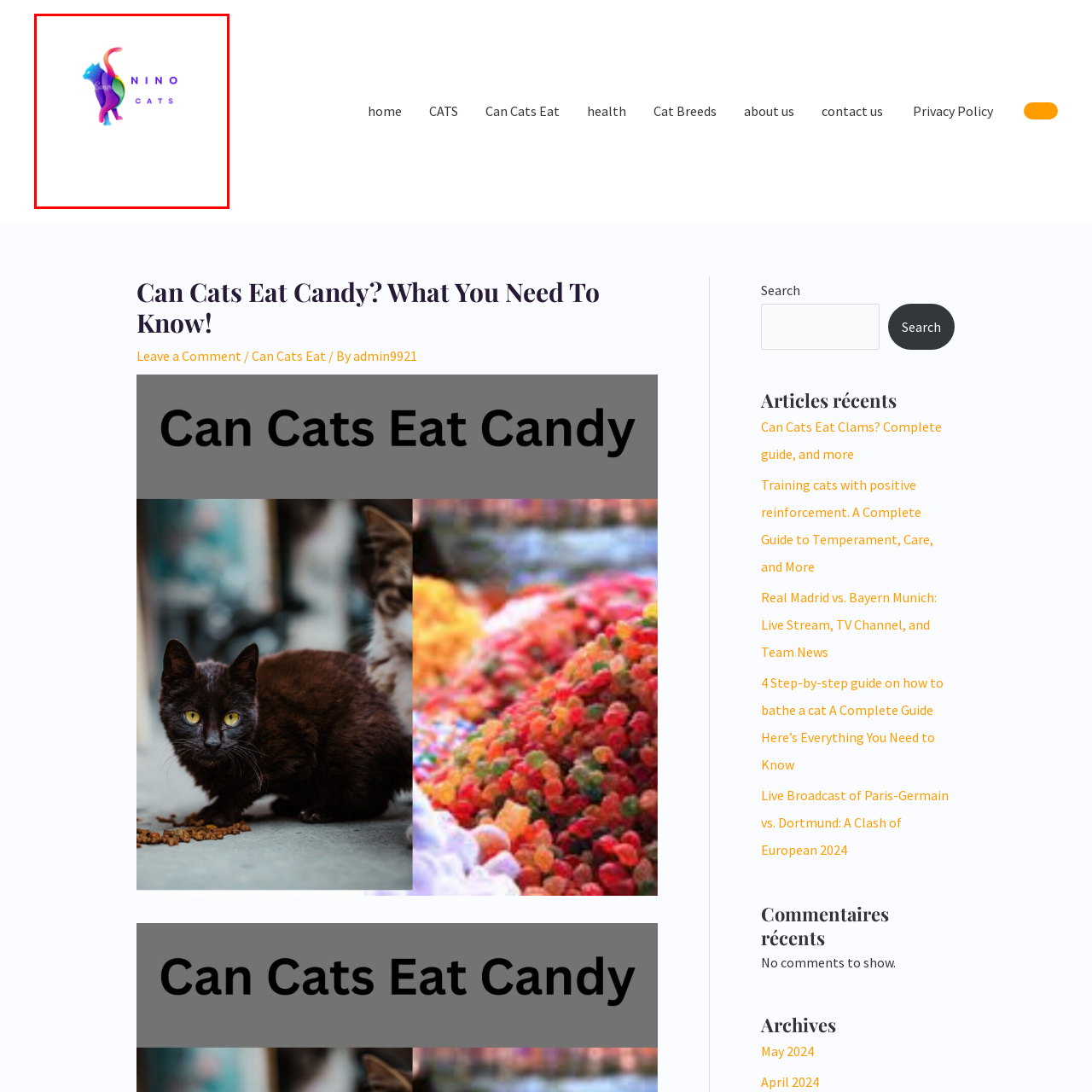Observe the image enclosed by the red rectangle, then respond to the question in one word or phrase:
What is the style of the graphic representation of the cat?

Modern